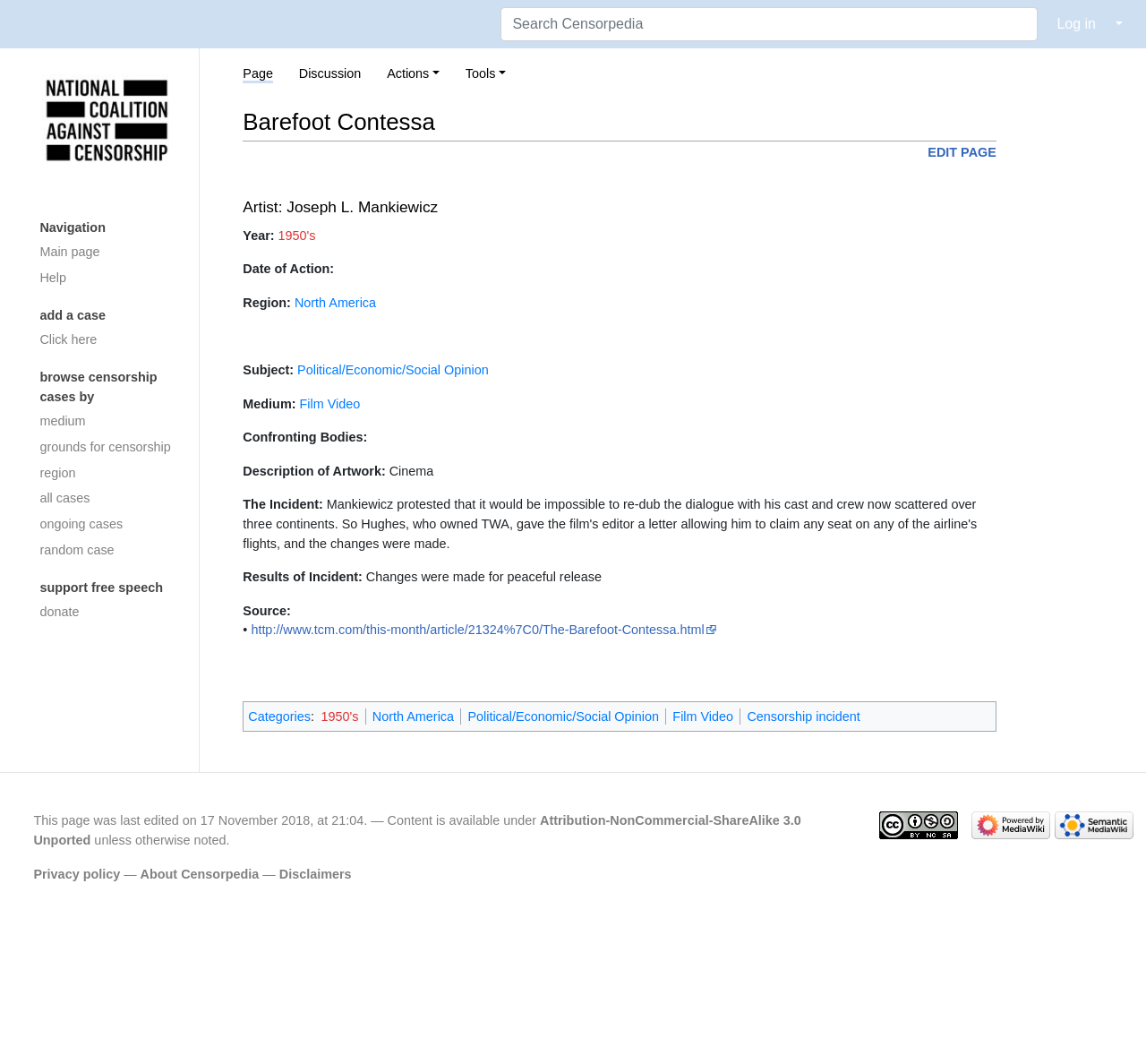Reply to the question with a single word or phrase:
What is the medium of the film?

Film Video